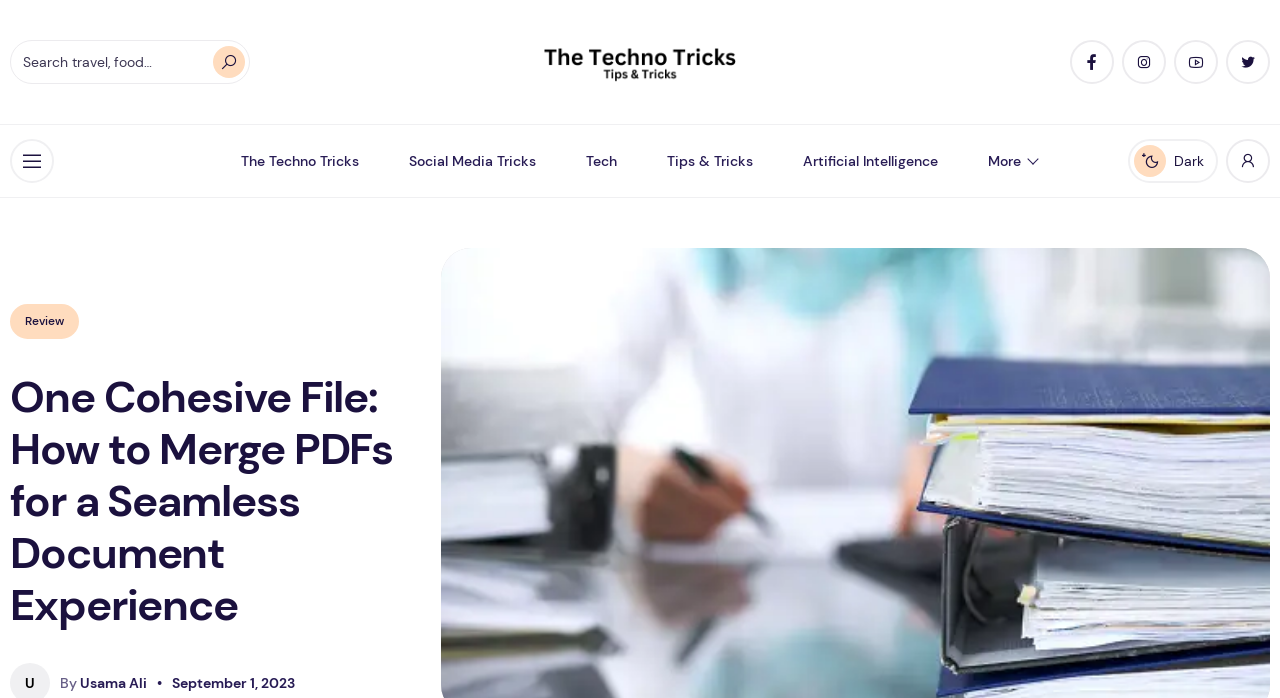What is the purpose of the button with the '' icon?
Look at the screenshot and give a one-word or phrase answer.

Enable dark mode